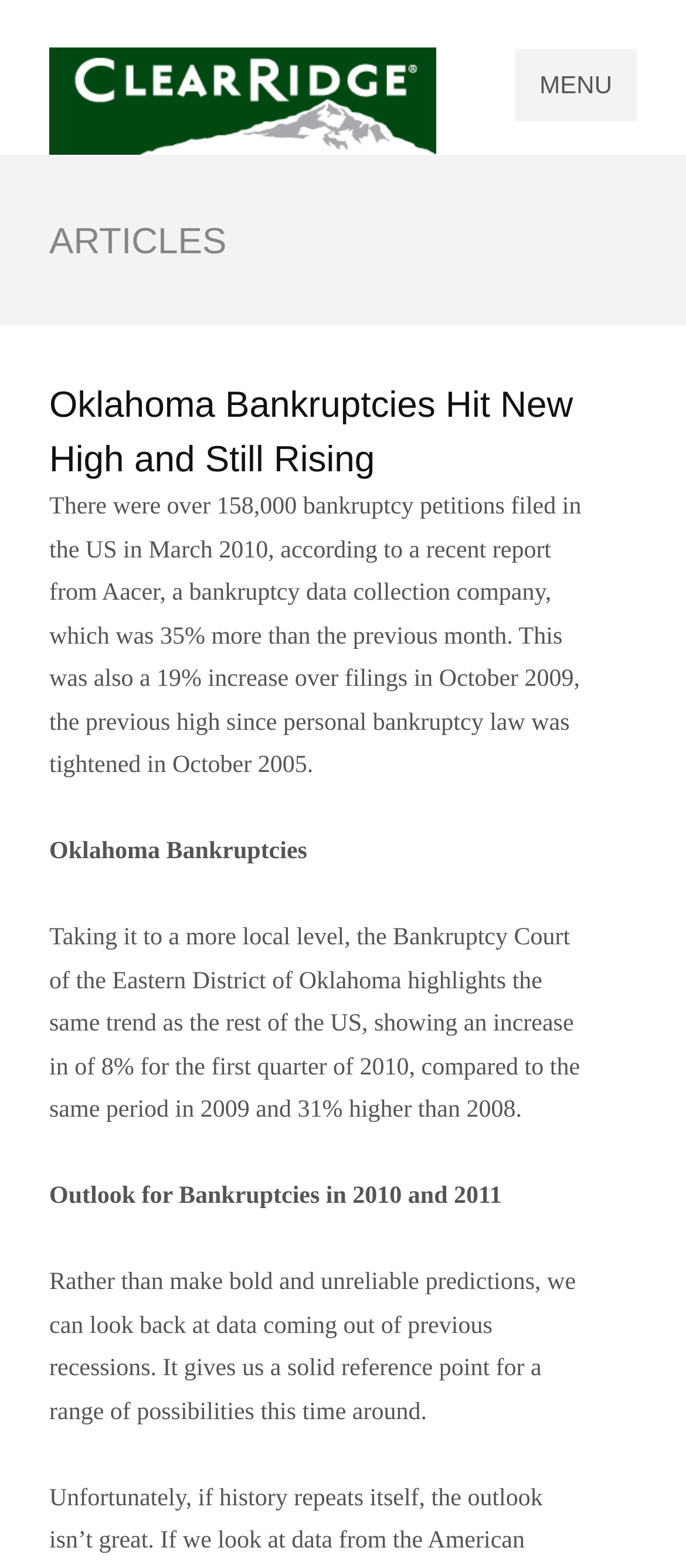Given the description "Menu", provide the bounding box coordinates of the corresponding UI element.

[0.751, 0.031, 0.928, 0.078]